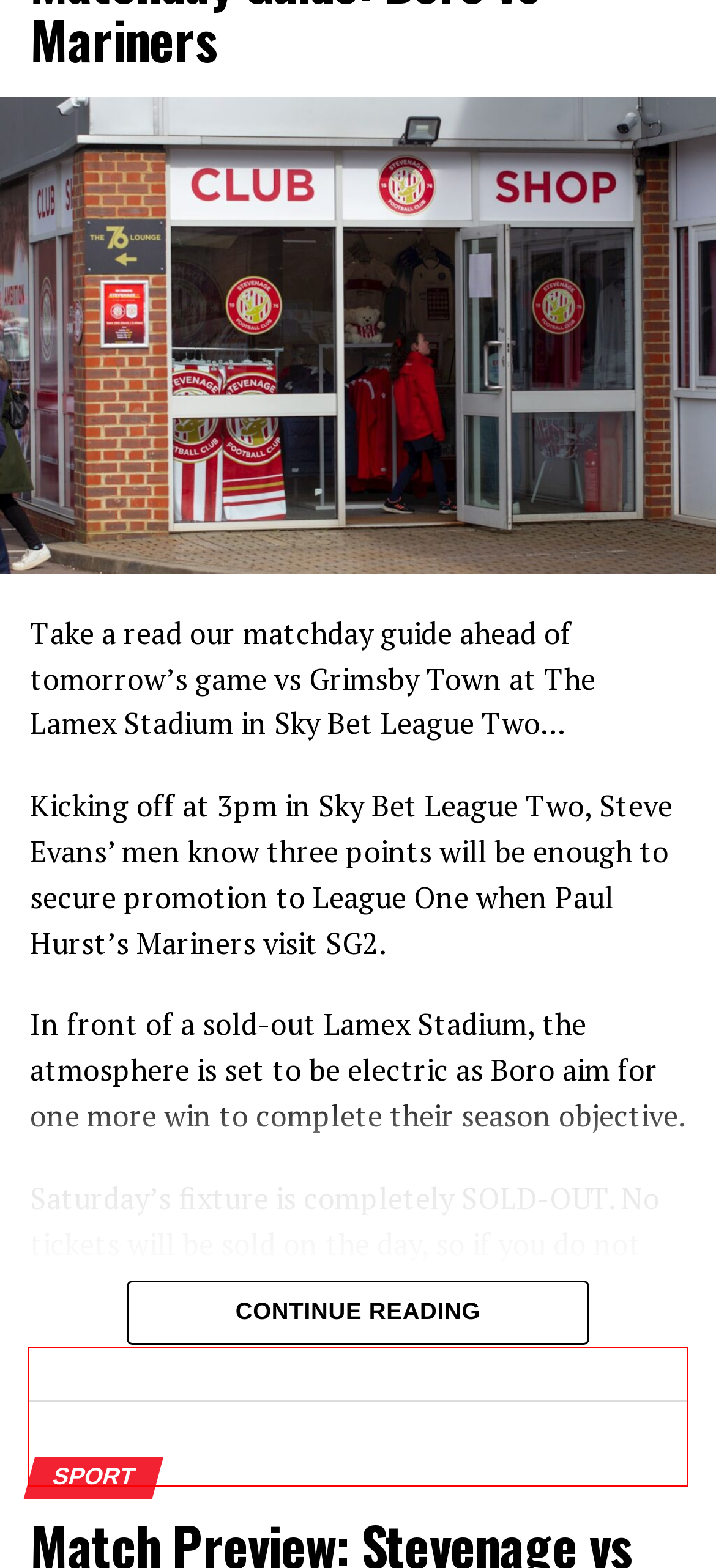Identify the red bounding box in the webpage screenshot and perform OCR to generate the text content enclosed.

For those with seat tickets, we recommend arrival at the stadium earlier than usual to ensure you are seated in your allocated seat.